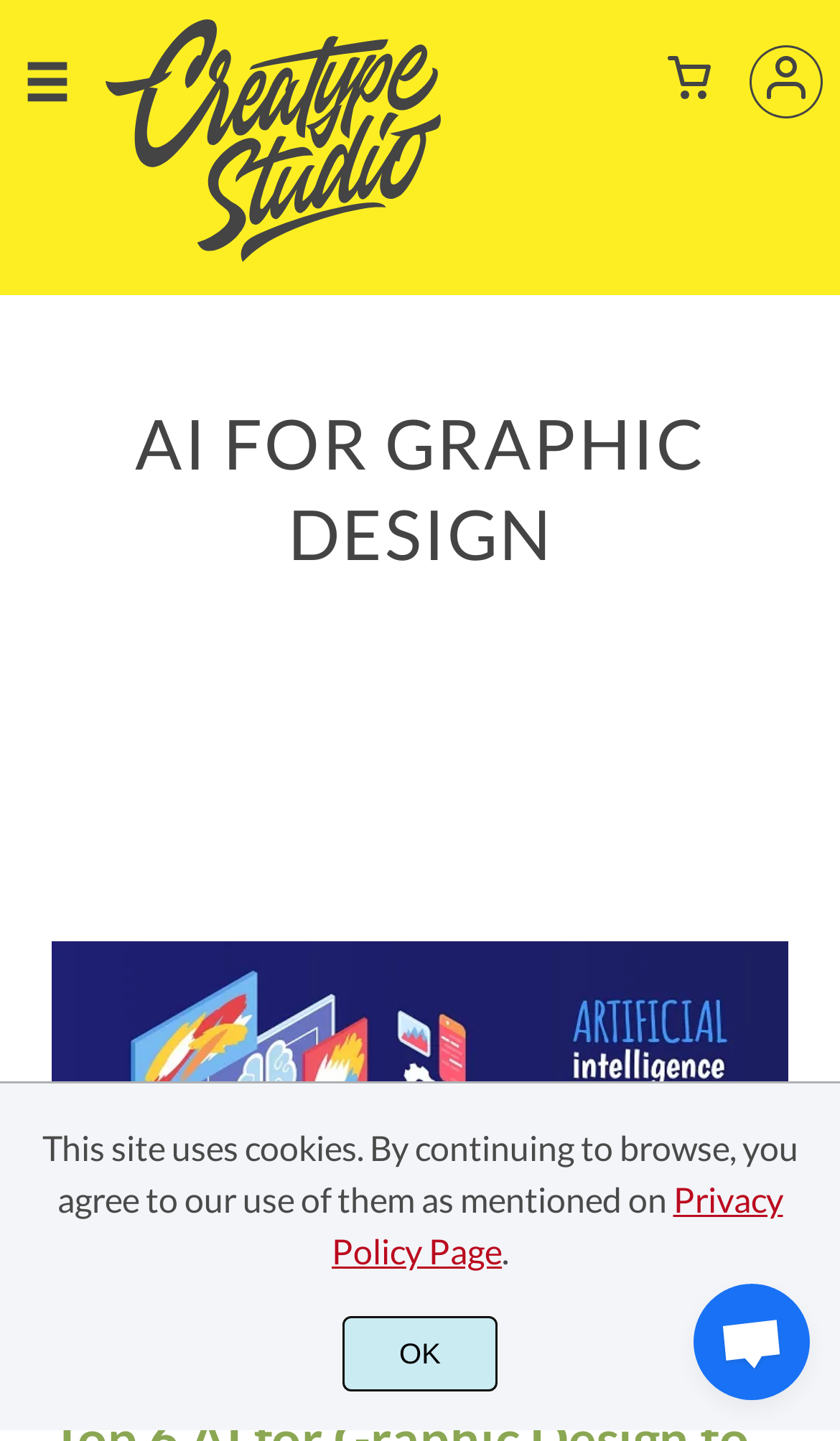Answer the question in one word or a short phrase:
What is the text above the 'OK' button?

Privacy Policy Page